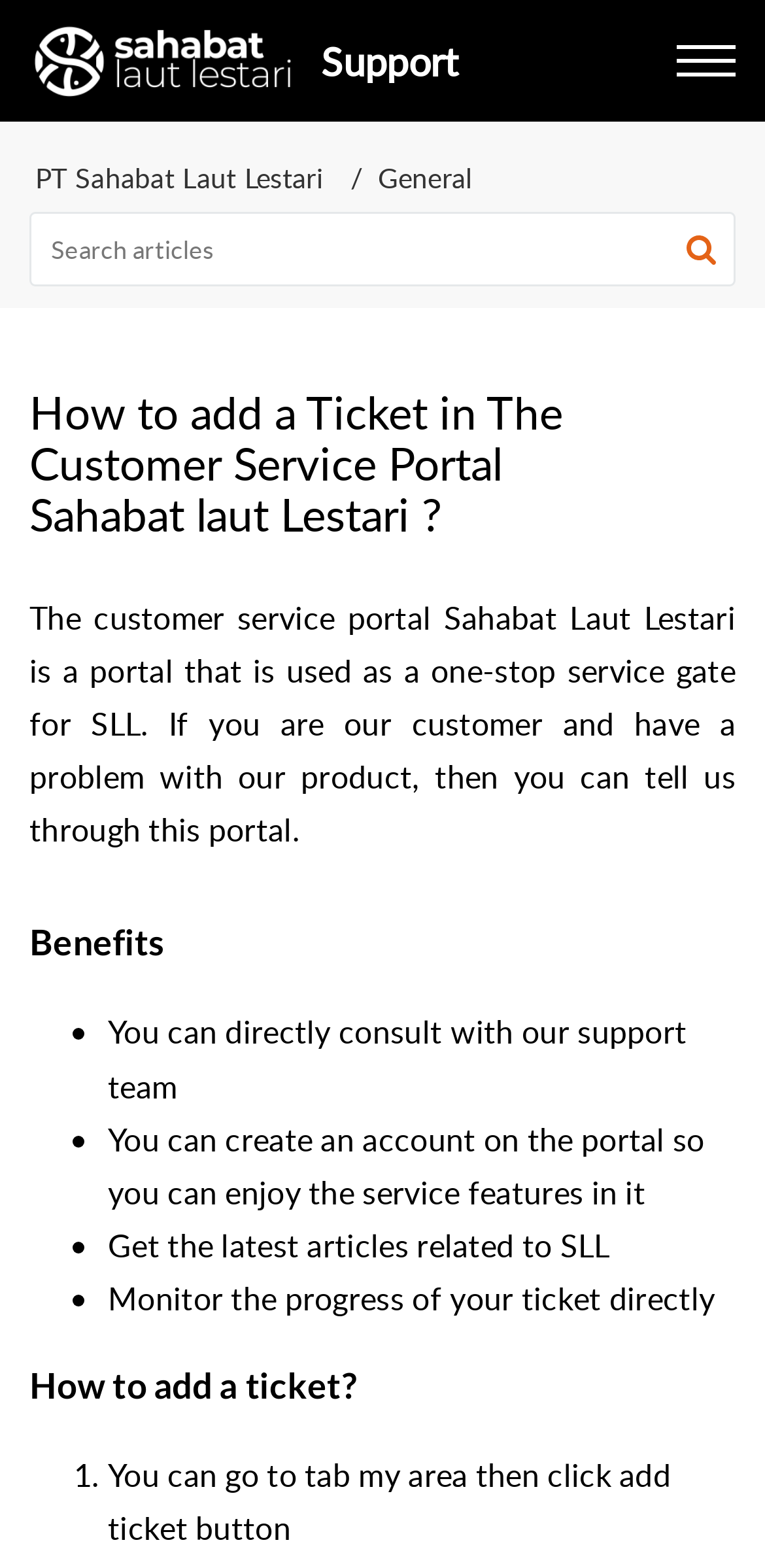Answer the following in one word or a short phrase: 
What is the purpose of the customer service portal?

One-stop service gate for SLL